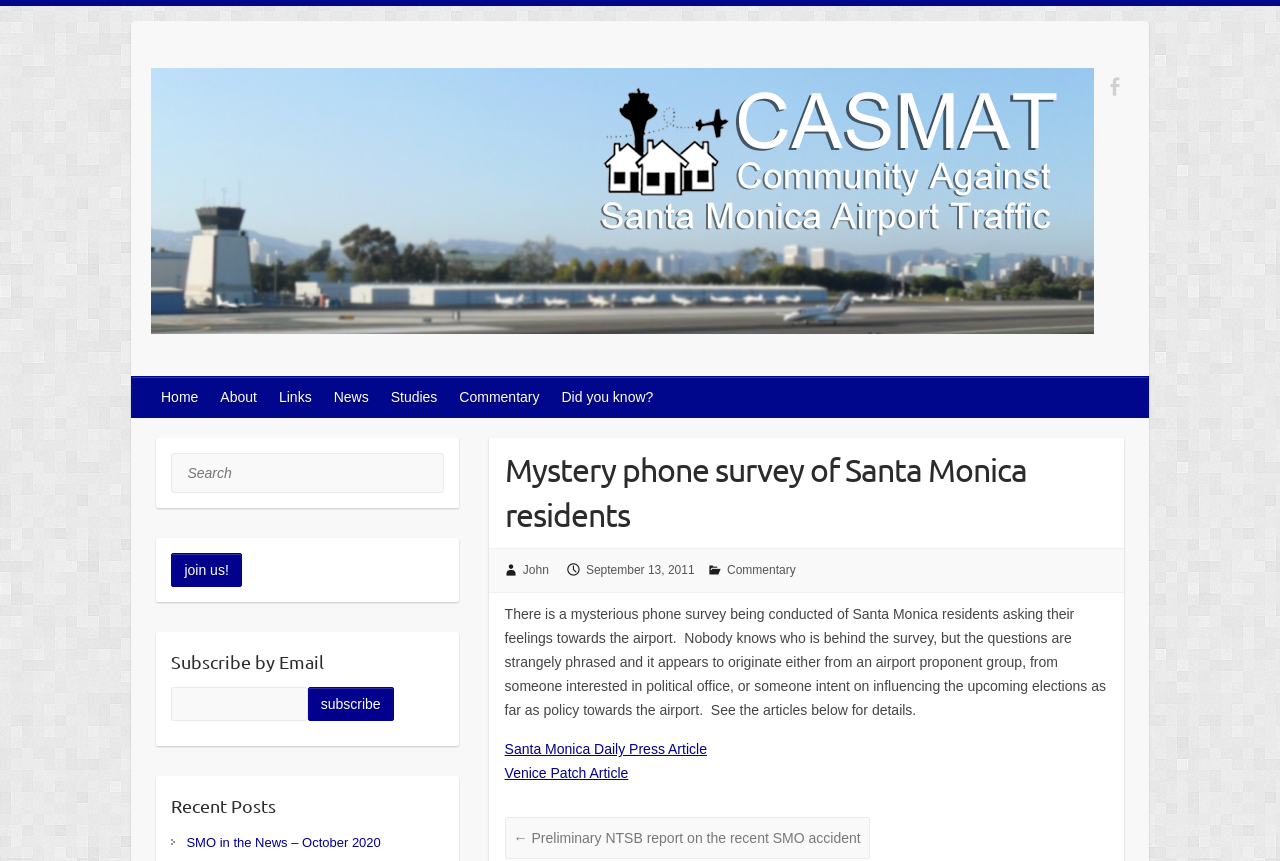Locate the bounding box coordinates of the element you need to click to accomplish the task described by this instruction: "Join us".

[0.134, 0.642, 0.189, 0.682]